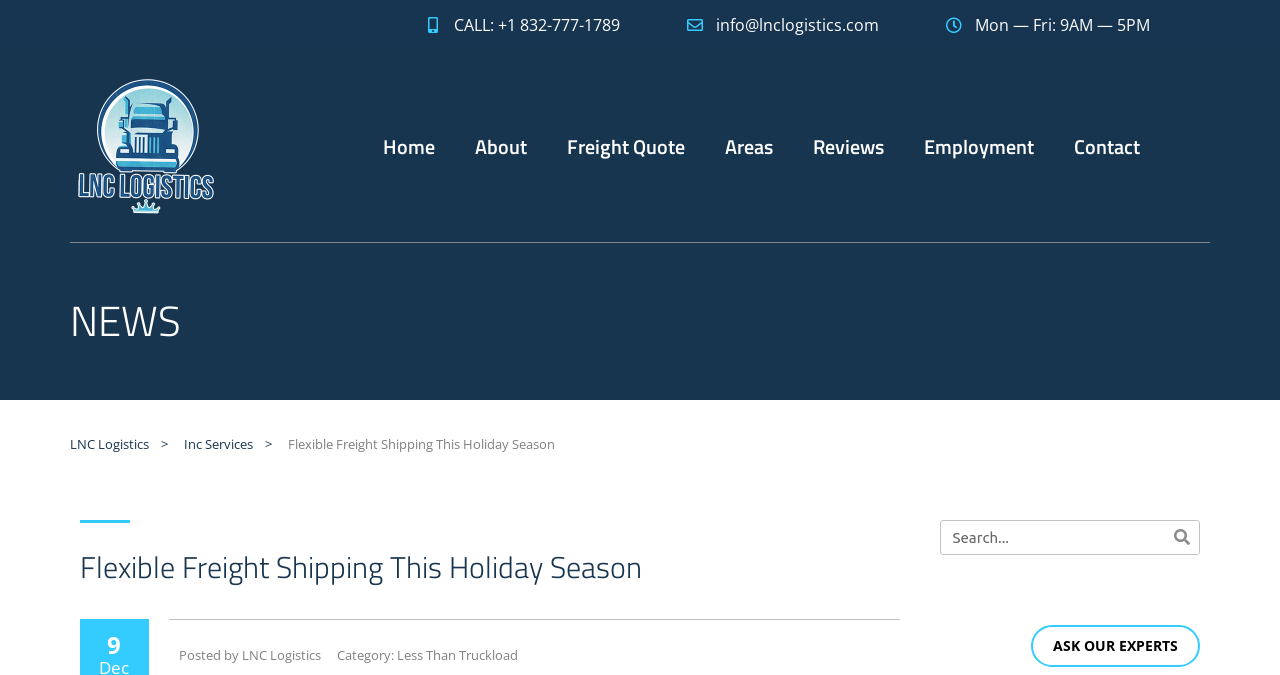What is the purpose of the button at the bottom right of the webpage?
Using the details shown in the screenshot, provide a comprehensive answer to the question.

I found the purpose of the button by looking at the search box and button elements which are located at the bottom right of the webpage, and the static text element 'Search' which is associated with them.